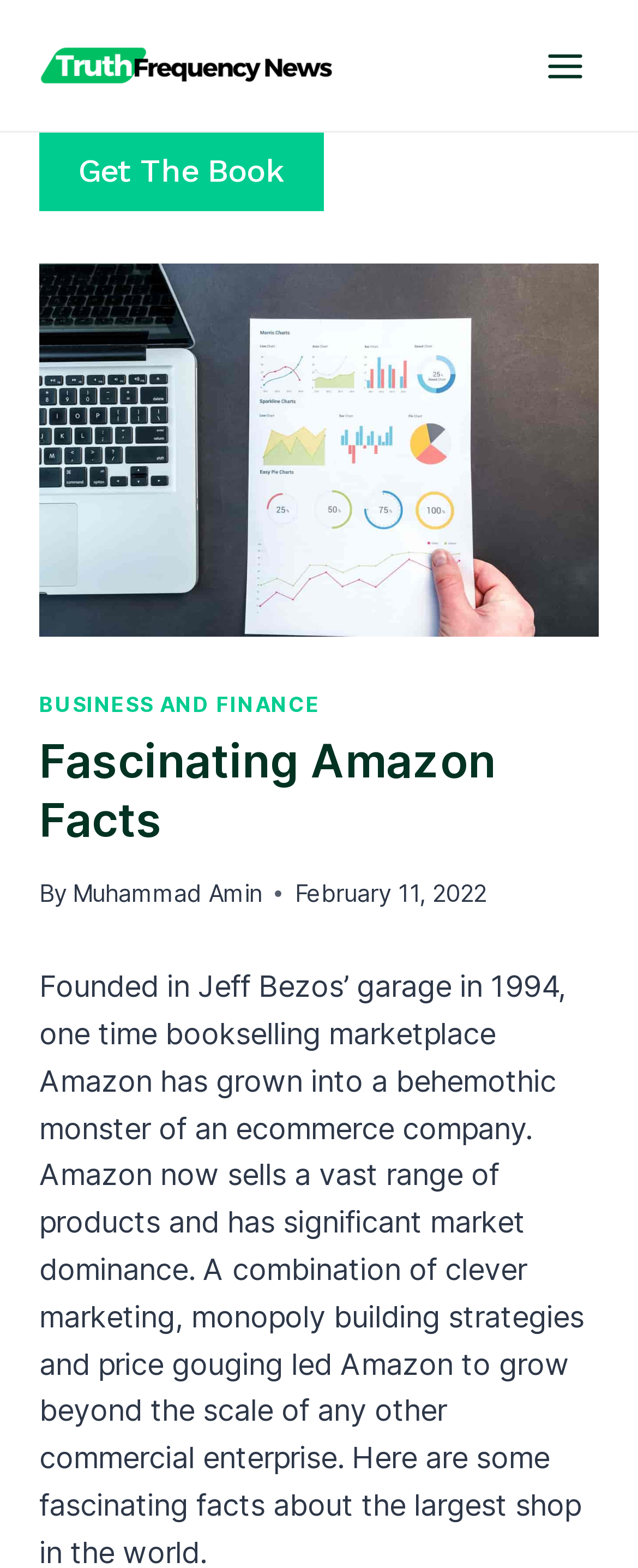What is above the article title?
Please provide a single word or phrase answer based on the image.

Image